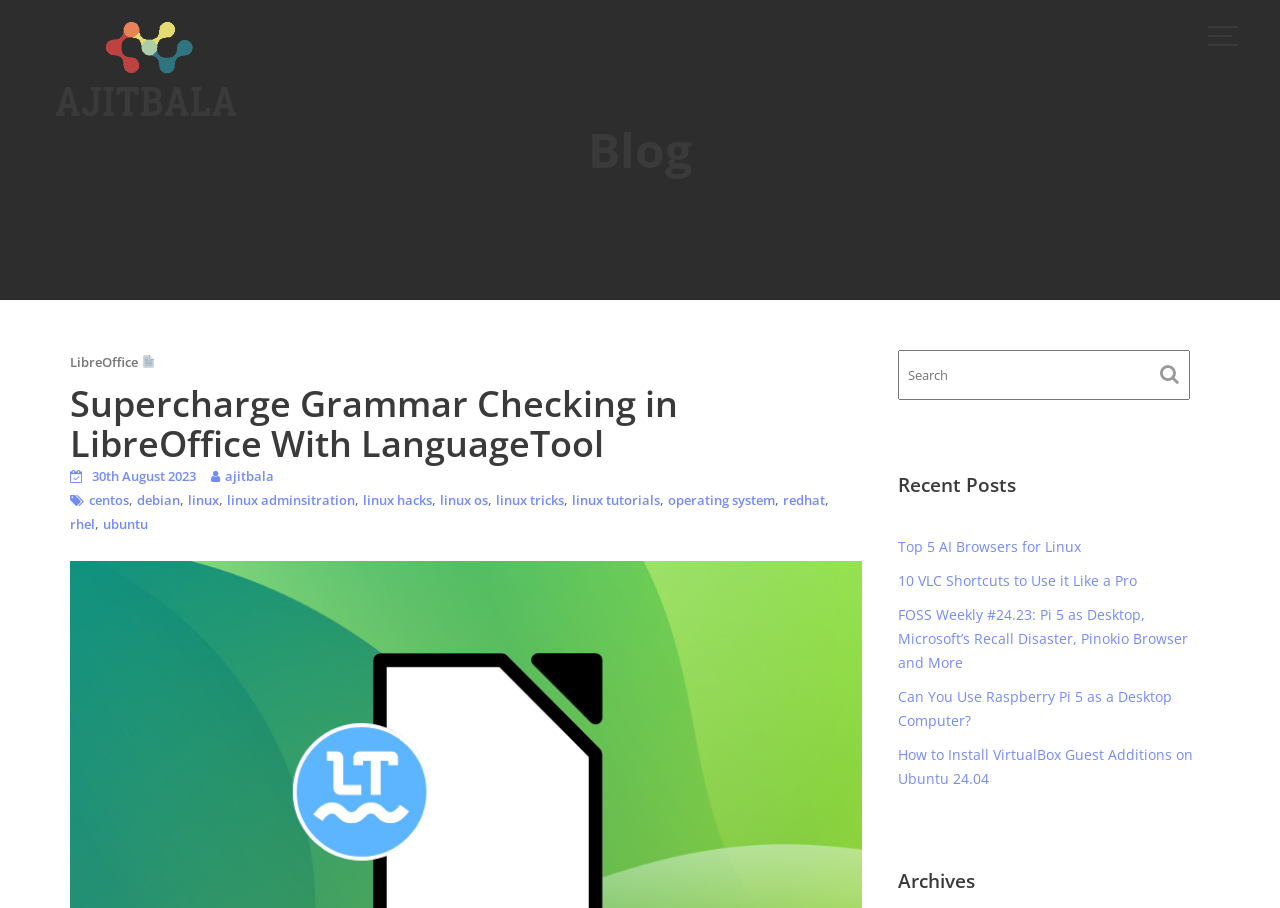Can you find the bounding box coordinates for the UI element given this description: "rhel"? Provide the coordinates as four float numbers between 0 and 1: [left, top, right, bottom].

[0.055, 0.567, 0.074, 0.587]